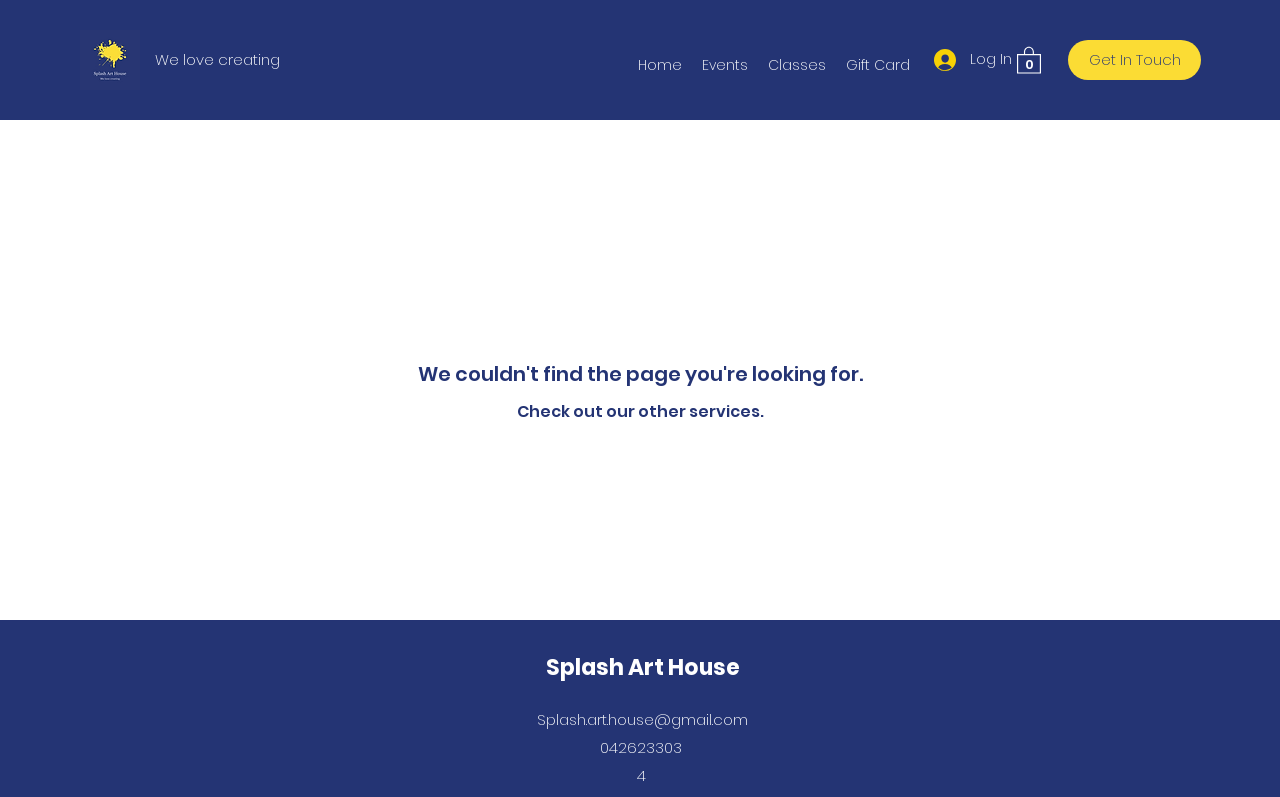Find and indicate the bounding box coordinates of the region you should select to follow the given instruction: "Click the log in button".

[0.719, 0.052, 0.789, 0.099]